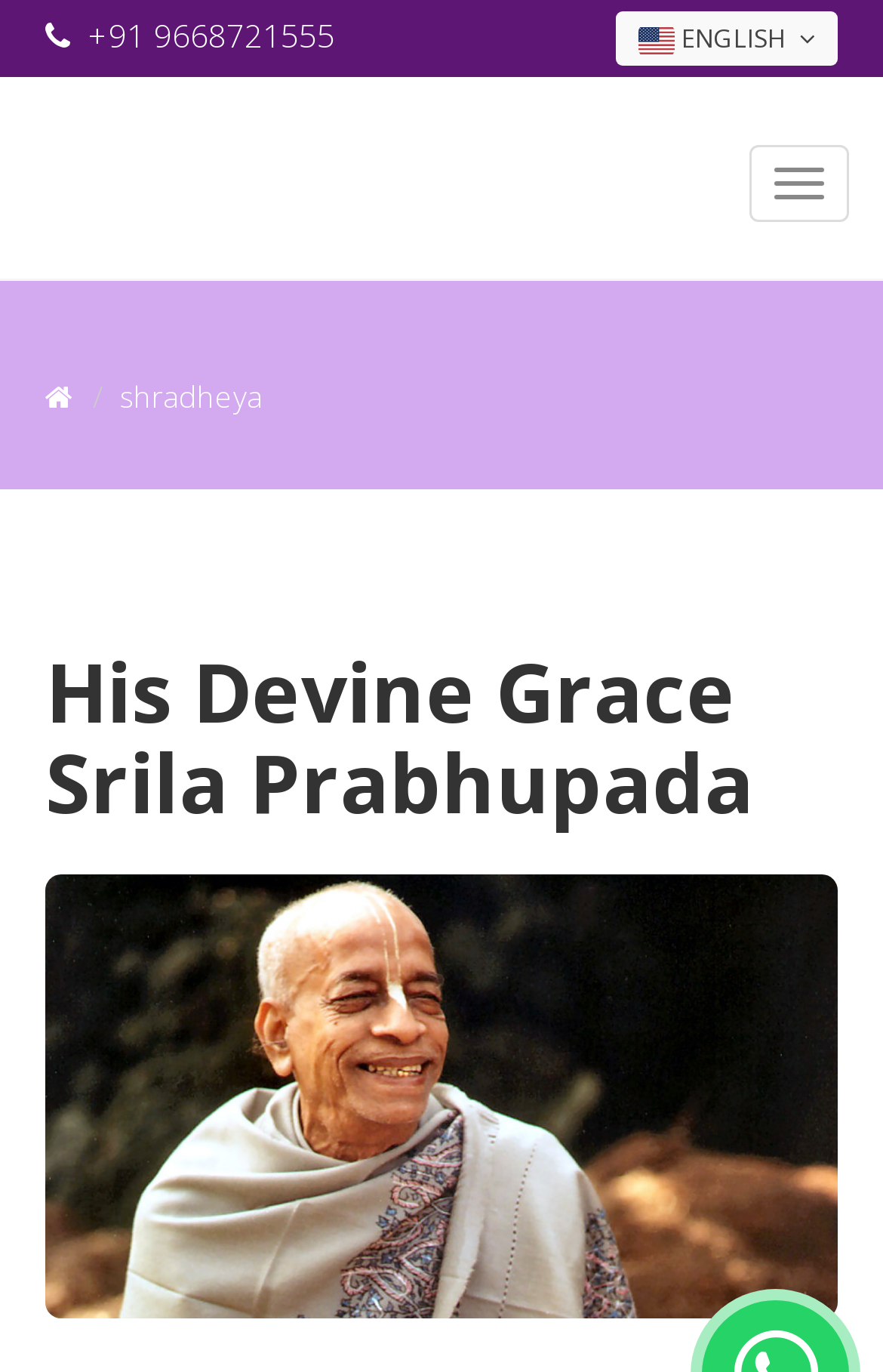What is the language of the website?
Answer with a single word or phrase by referring to the visual content.

English